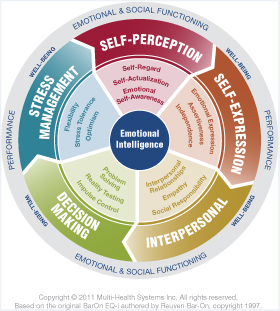What is the significance of the EQ-i 2.0 Model in decision-making?
Could you please answer the question thoroughly and with as much detail as possible?

The caption states that the EQ-i 2.0 Model enables individuals to improve their decision-making capabilities, which suggests that the model plays a vital role in enhancing emotional intelligence, leading to more effective decision-making.